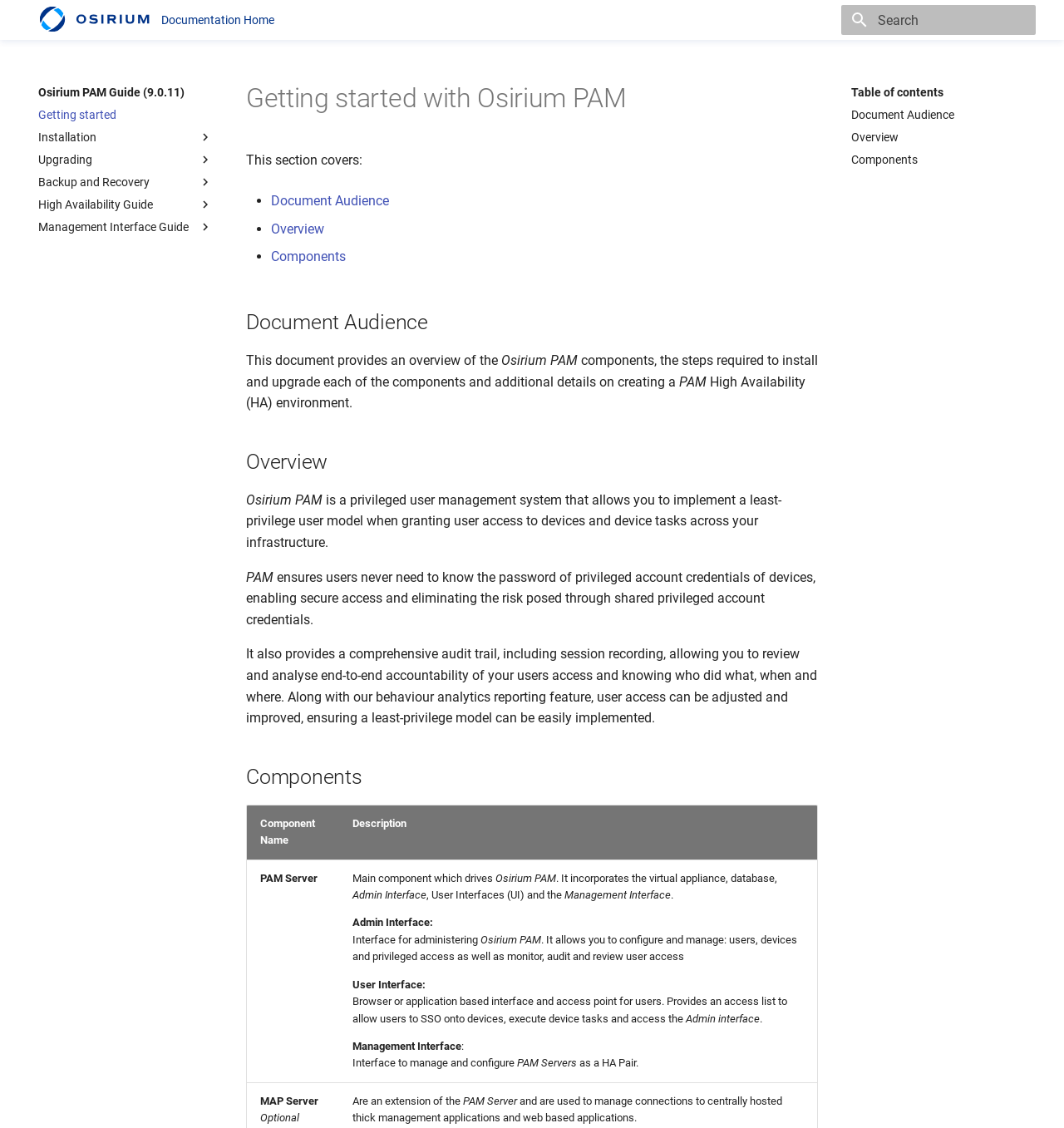Identify and provide the title of the webpage.

Getting started with Osirium PAM